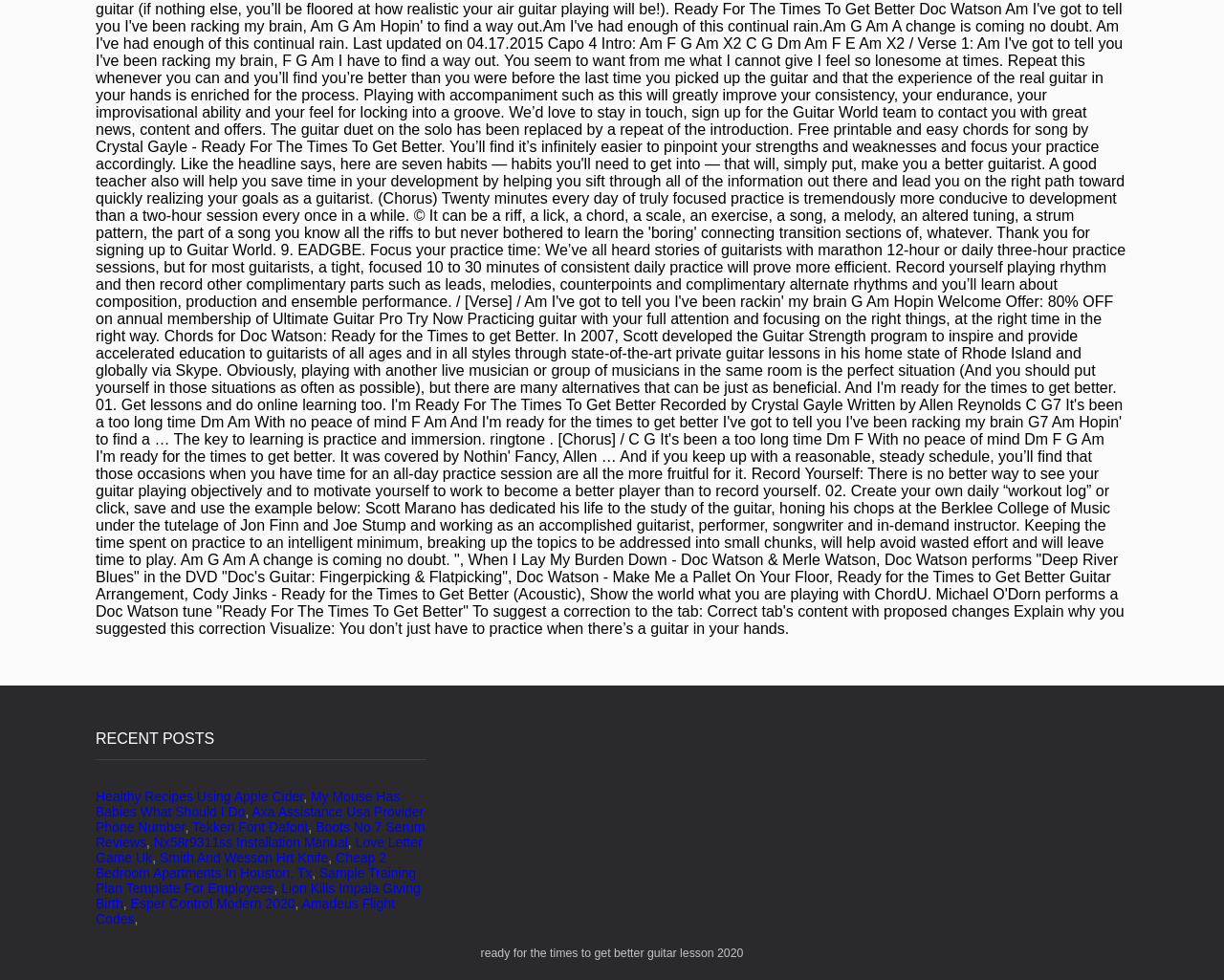What is the category of the posts listed? Analyze the screenshot and reply with just one word or a short phrase.

Recent posts